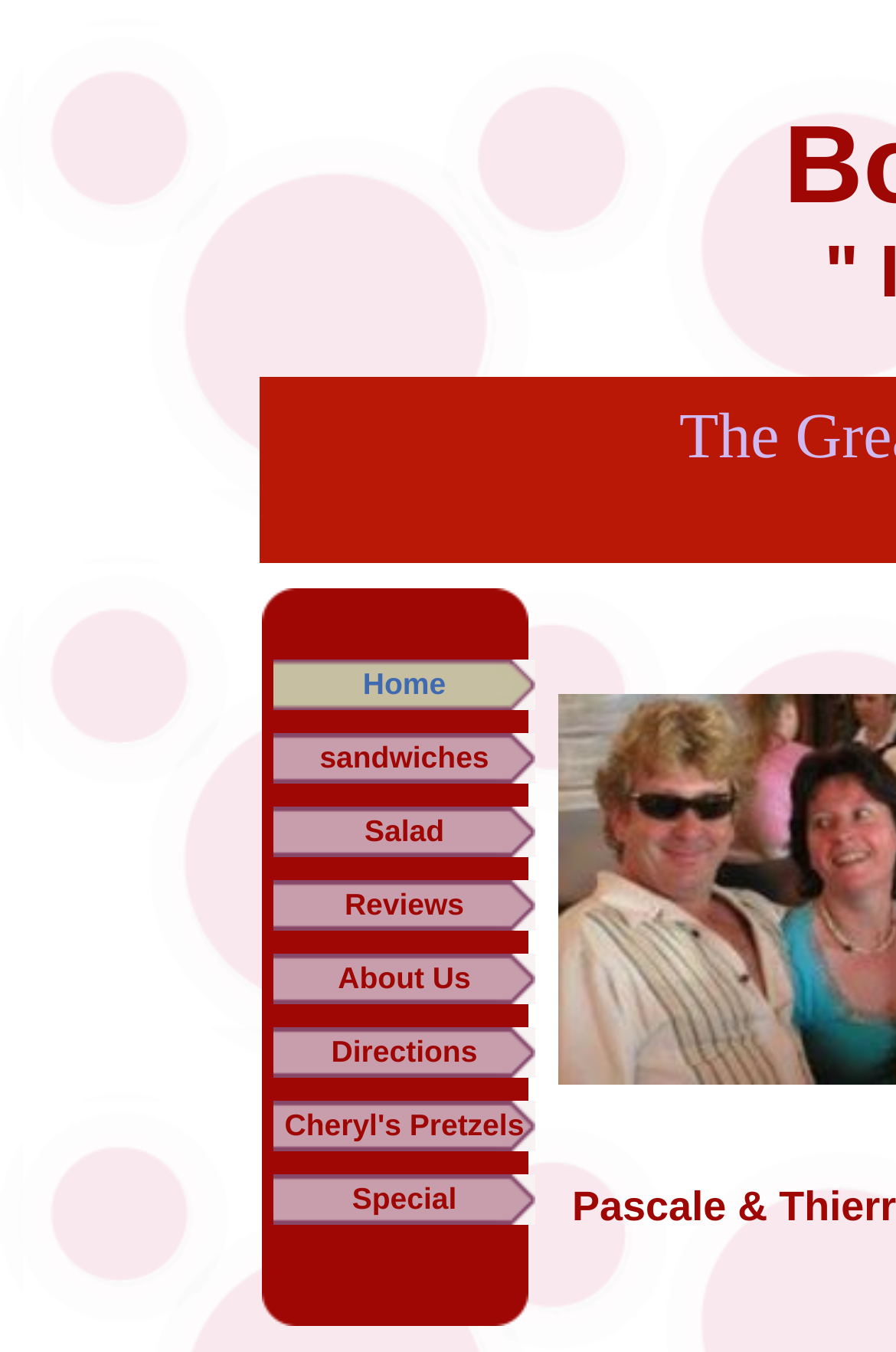Can you give a comprehensive explanation to the question given the content of the image?
What is the last item in the main navigation menu?

By examining the layout table rows, I found that the last item in the main navigation menu is a link with the text 'Special'.